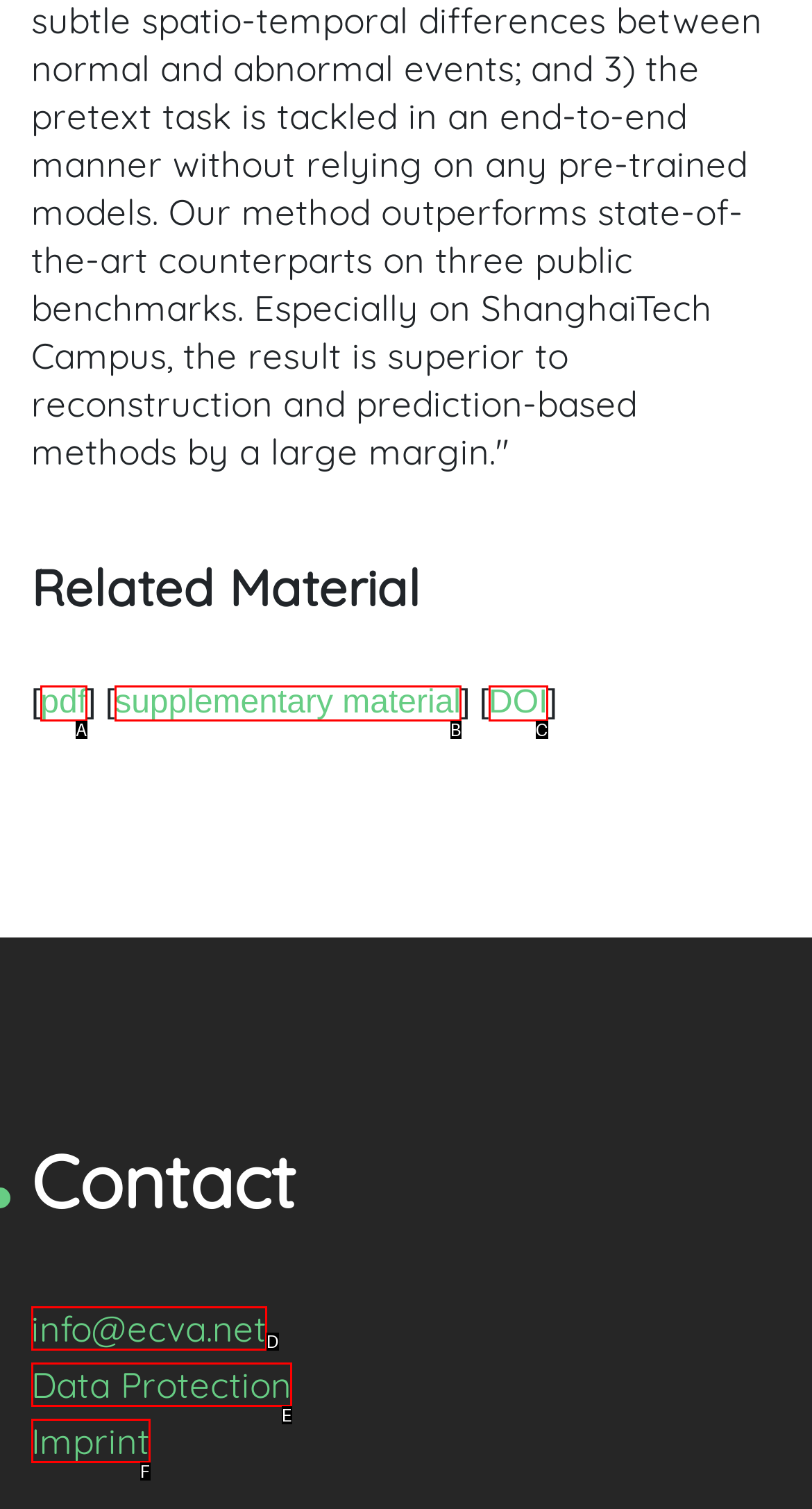From the provided options, which letter corresponds to the element described as: supplementary material
Answer with the letter only.

B